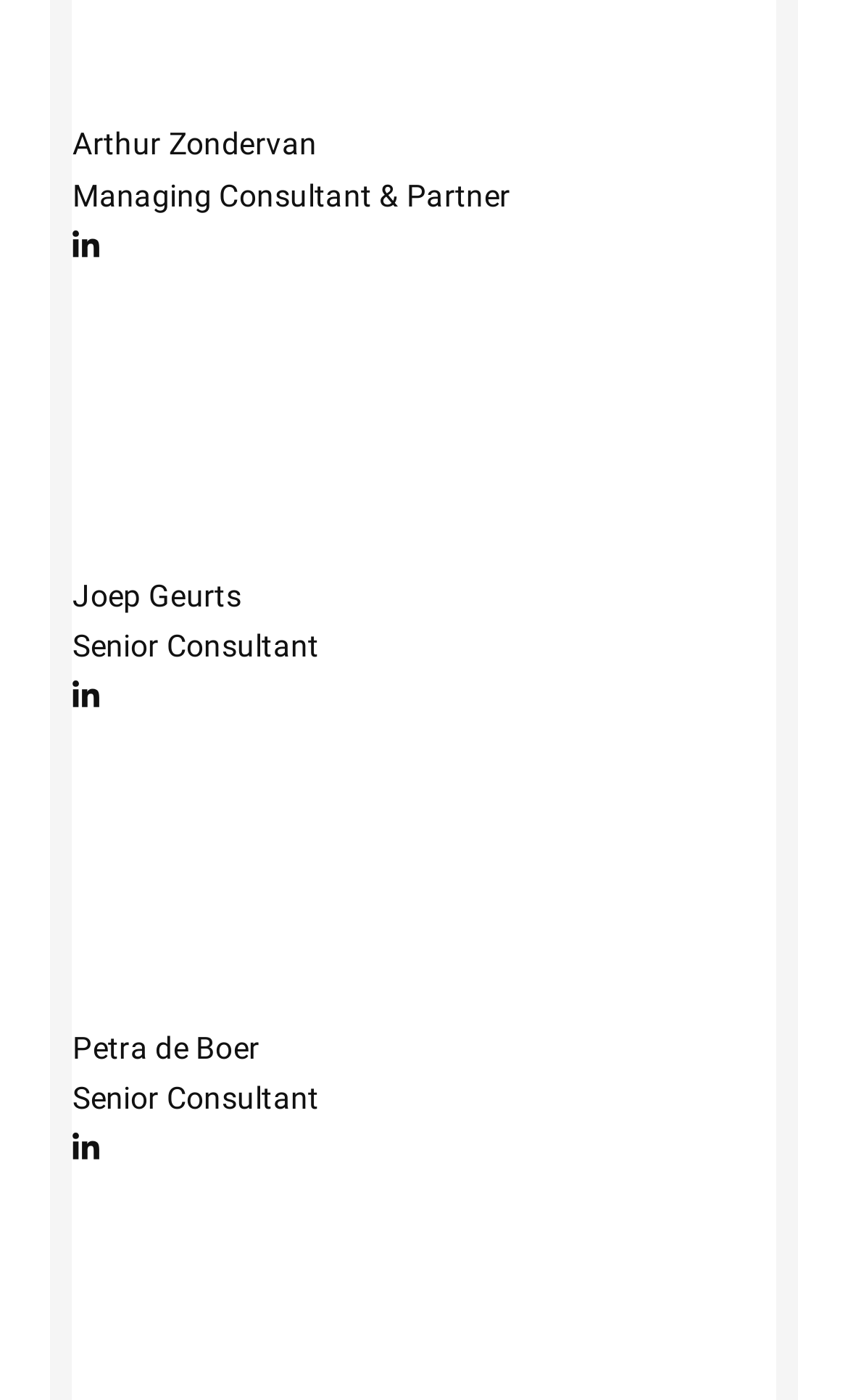Please predict the bounding box coordinates (top-left x, top-left y, bottom-right x, bottom-right y) for the UI element in the screenshot that fits the description: Wix.com

None